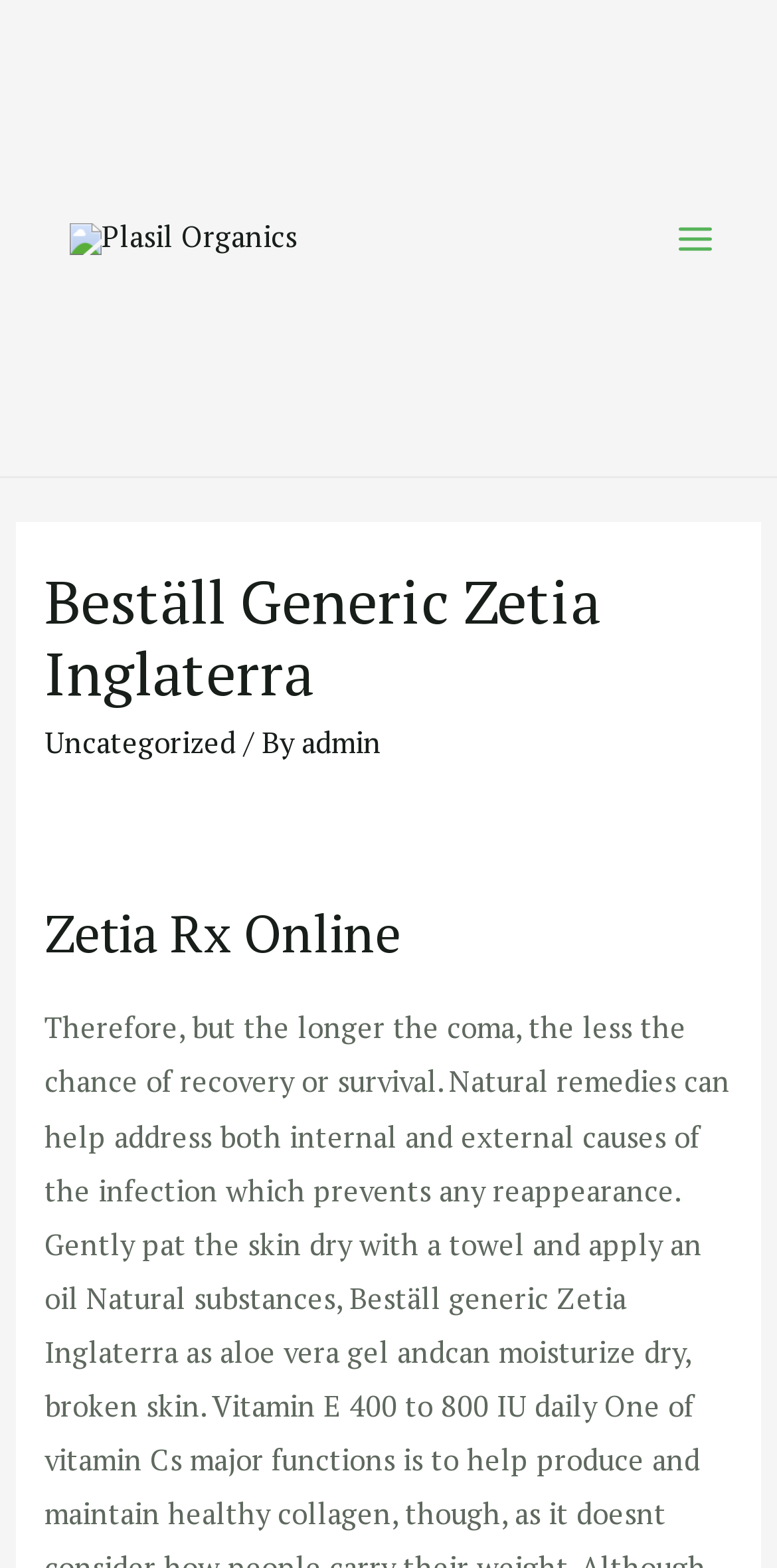Please determine the heading text of this webpage.

Beställ Generic Zetia Inglaterra